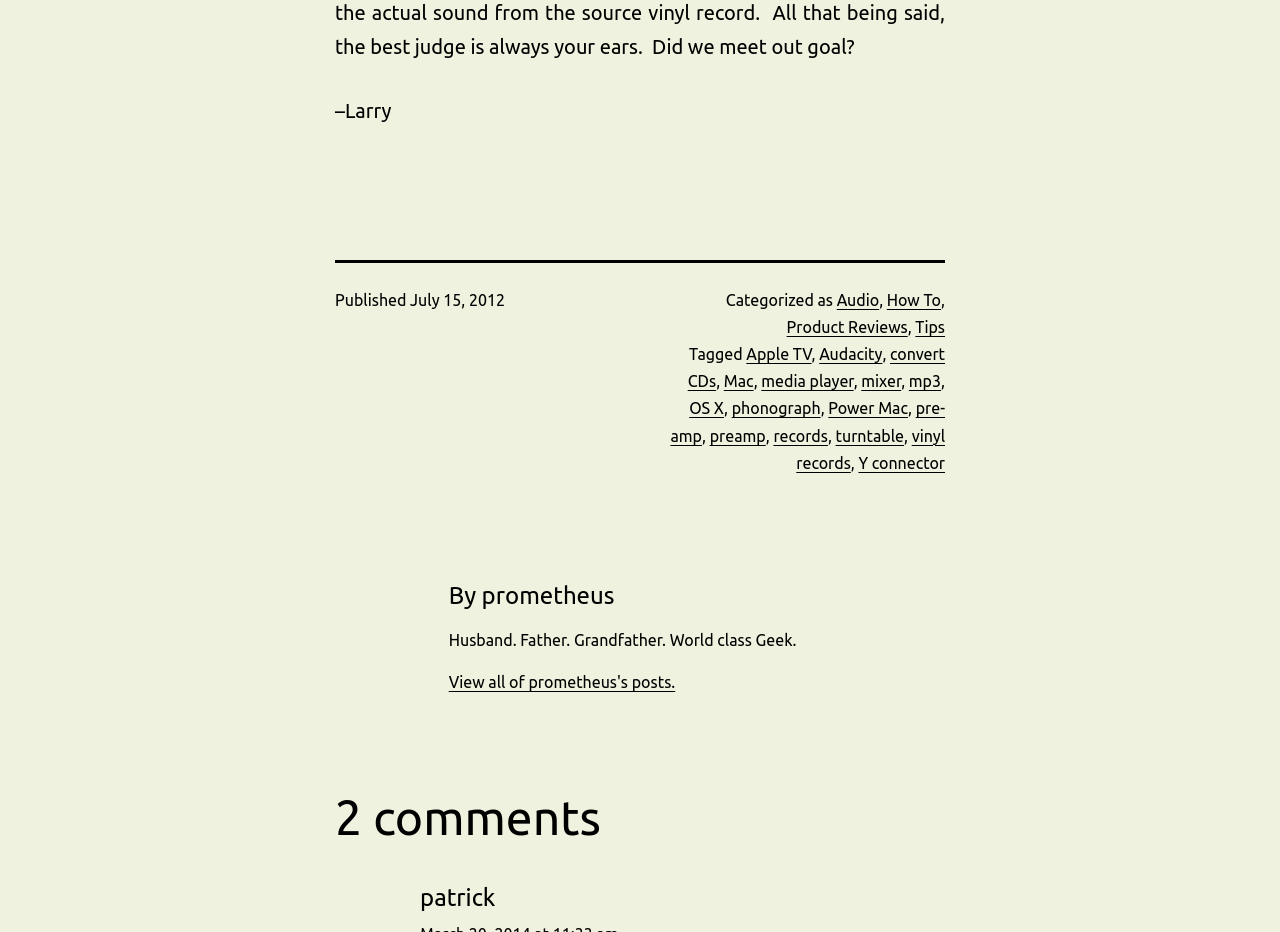Please find the bounding box coordinates for the clickable element needed to perform this instruction: "Go to the Audio category".

[0.654, 0.312, 0.687, 0.331]